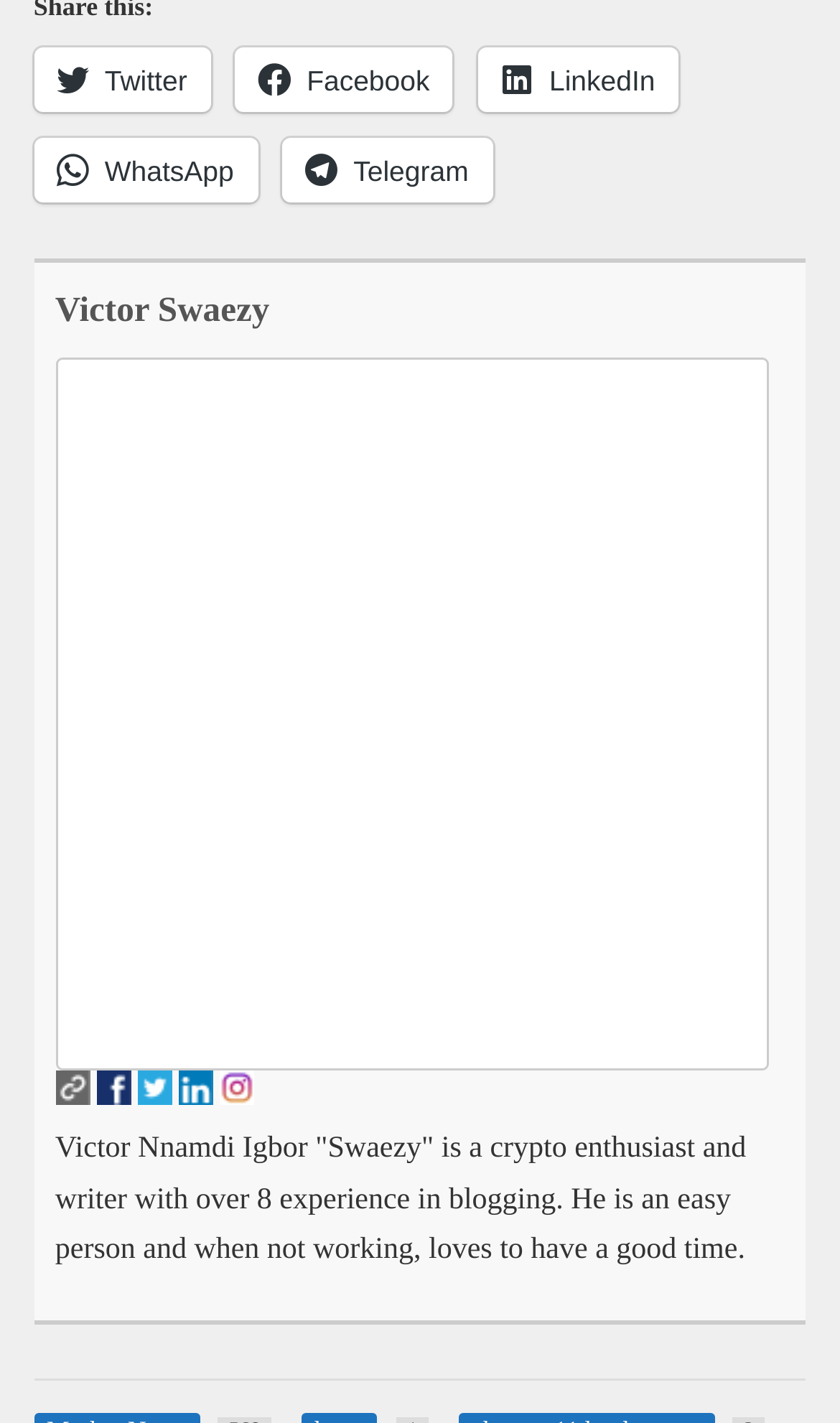Identify the bounding box coordinates necessary to click and complete the given instruction: "Read about Victor Swaezy".

[0.066, 0.796, 0.888, 0.89]